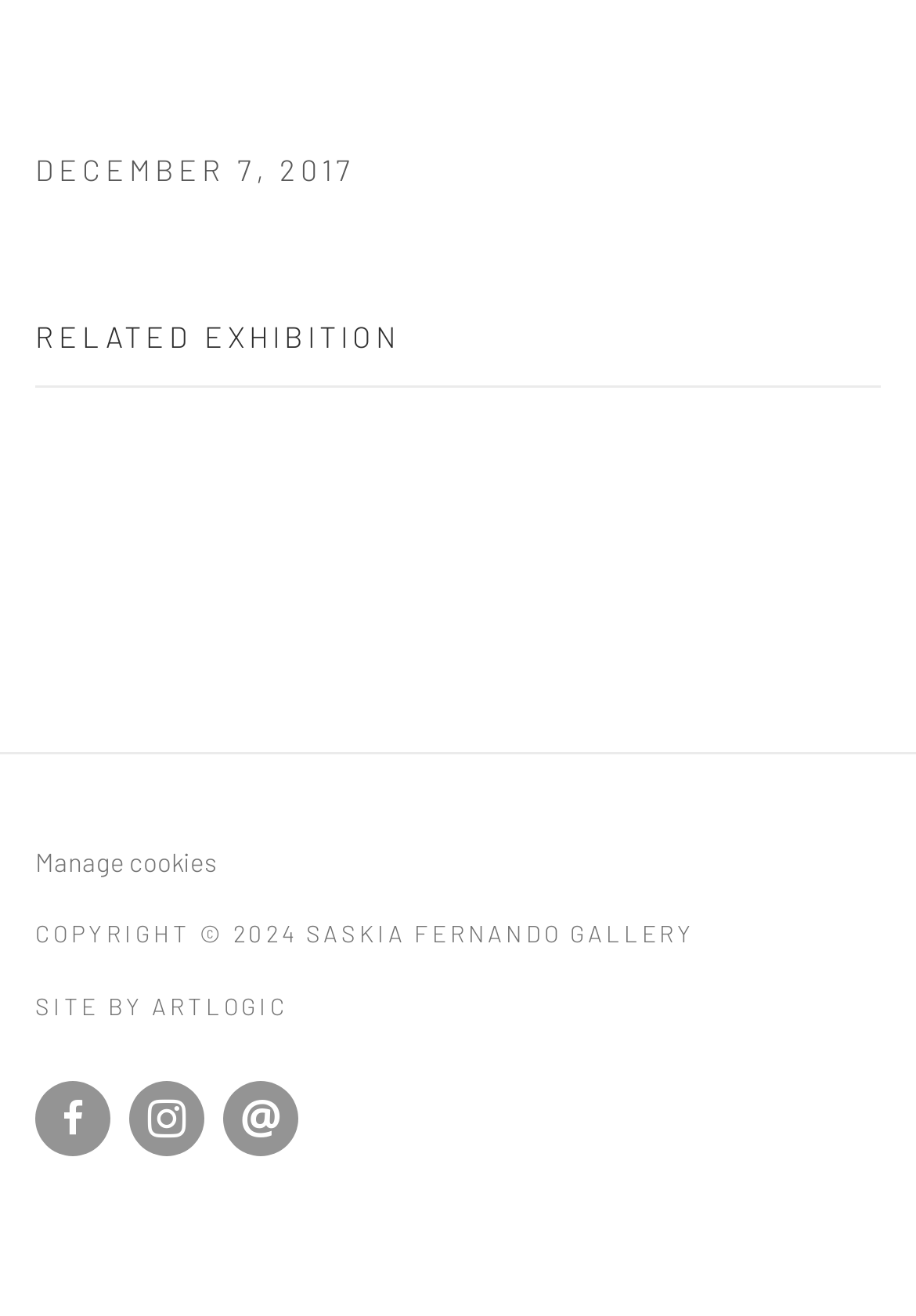Give a one-word or phrase response to the following question: What is the date of the essay?

DECEMBER 7, 2017